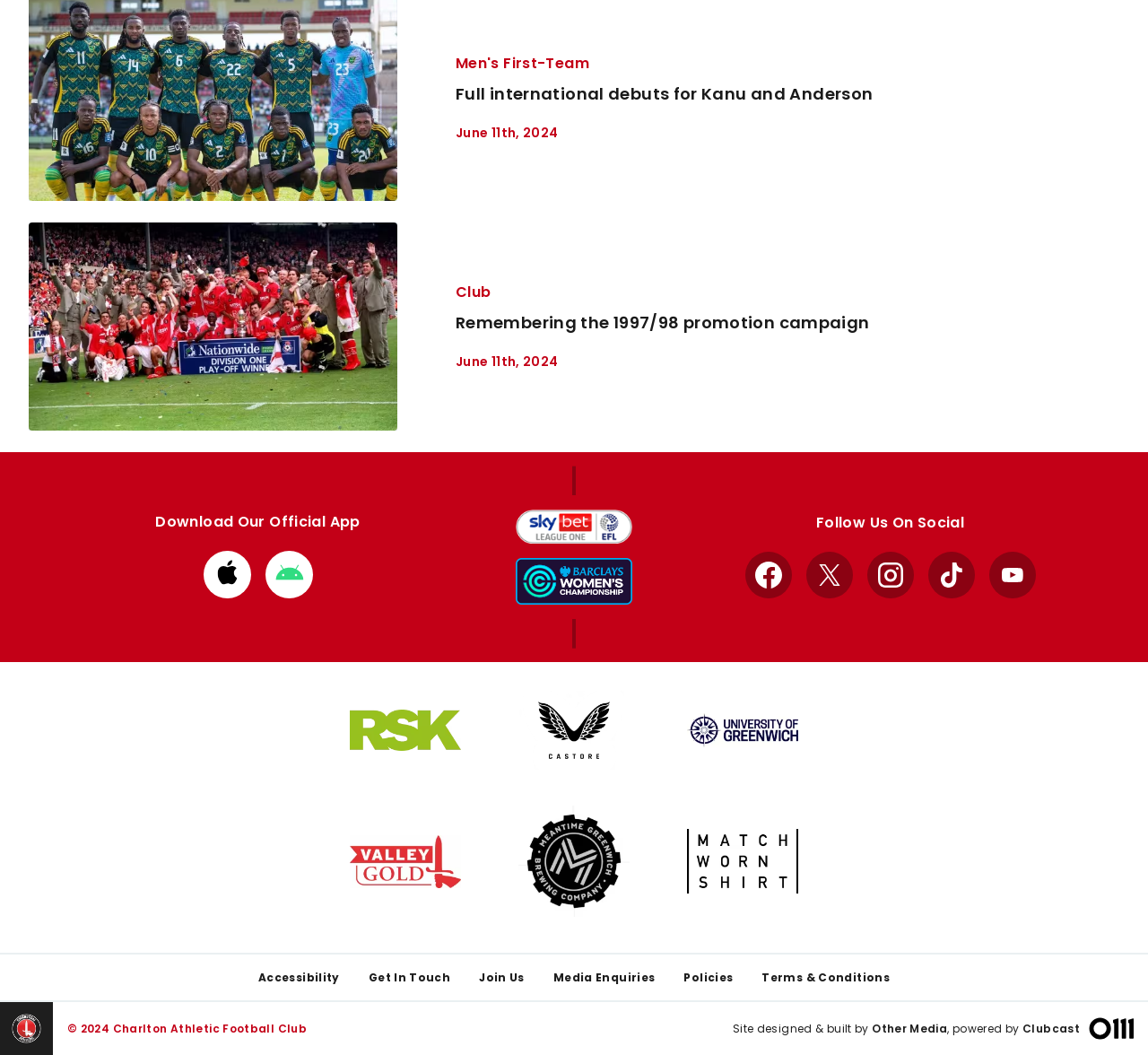What is the name of the brewery mentioned?
Refer to the image and offer an in-depth and detailed answer to the question.

I found the name of the brewery 'Meantime Brewery' in the link element with ID 959, which is located in the section with various logos and links.